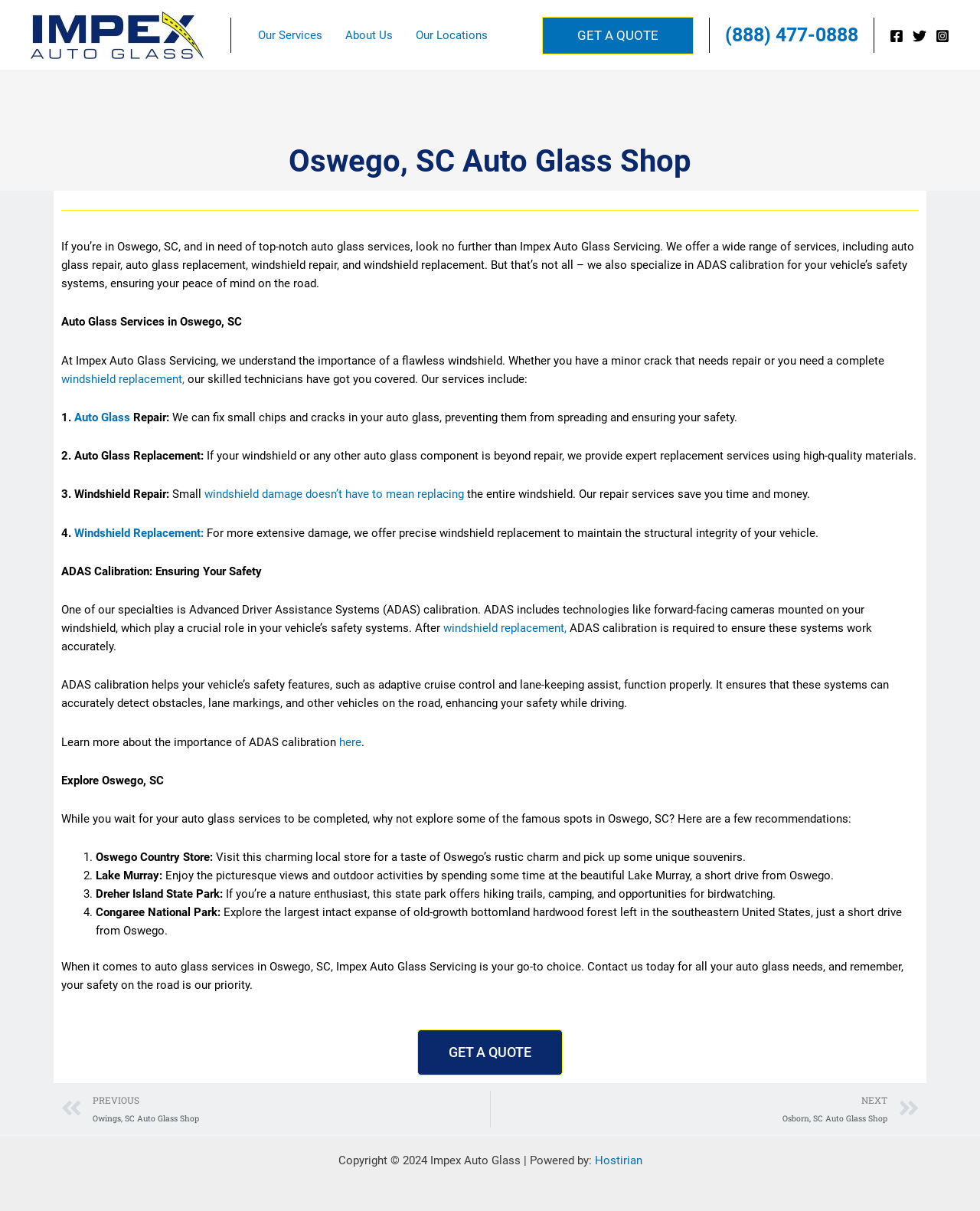Determine the bounding box coordinates of the region to click in order to accomplish the following instruction: "Learn more about ADAS calibration". Provide the coordinates as four float numbers between 0 and 1, specifically [left, top, right, bottom].

[0.346, 0.607, 0.369, 0.618]